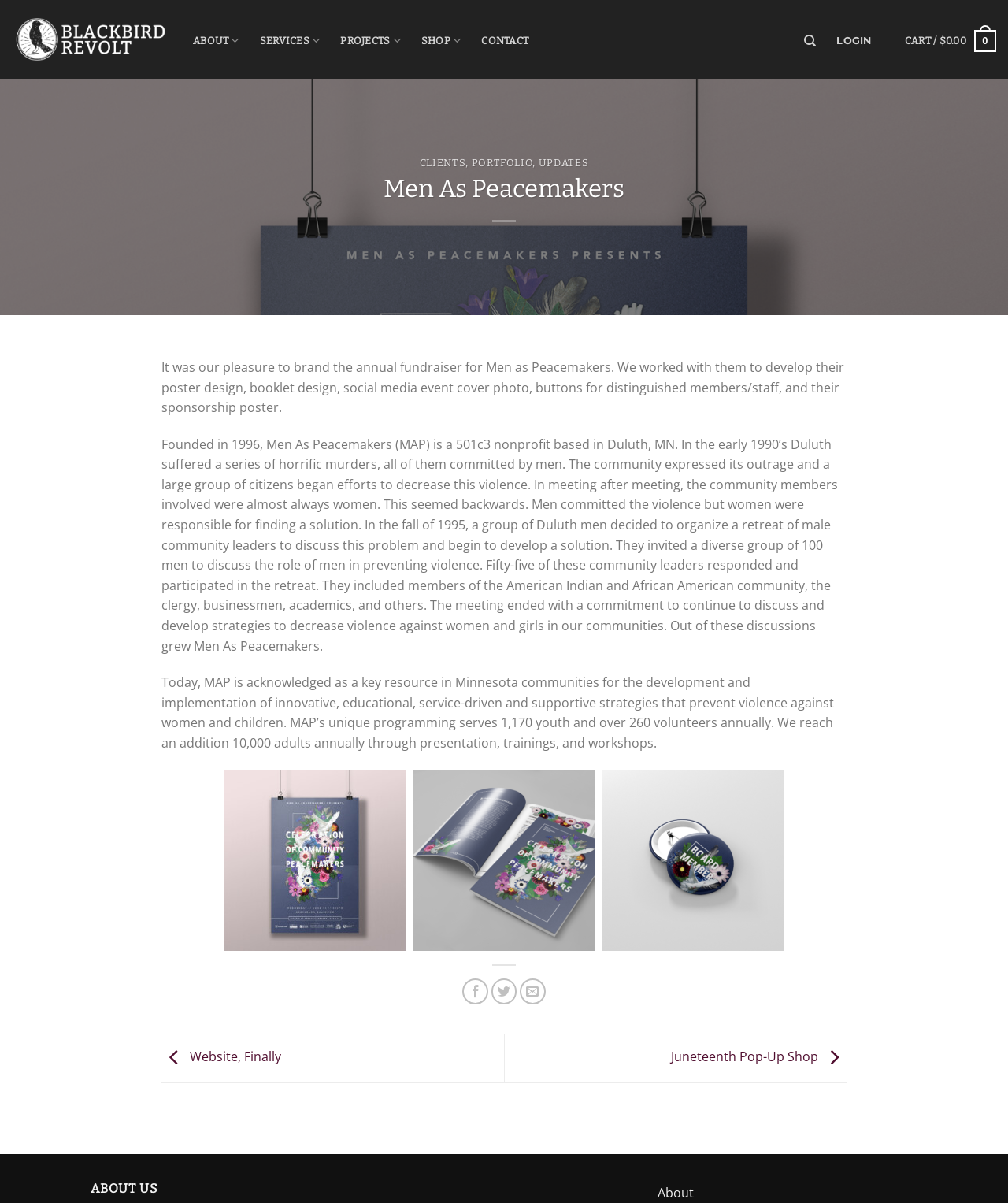Please find the bounding box for the following UI element description. Provide the coordinates in (top-left x, top-left y, bottom-right x, bottom-right y) format, with values between 0 and 1: Website, Finally

[0.16, 0.872, 0.279, 0.886]